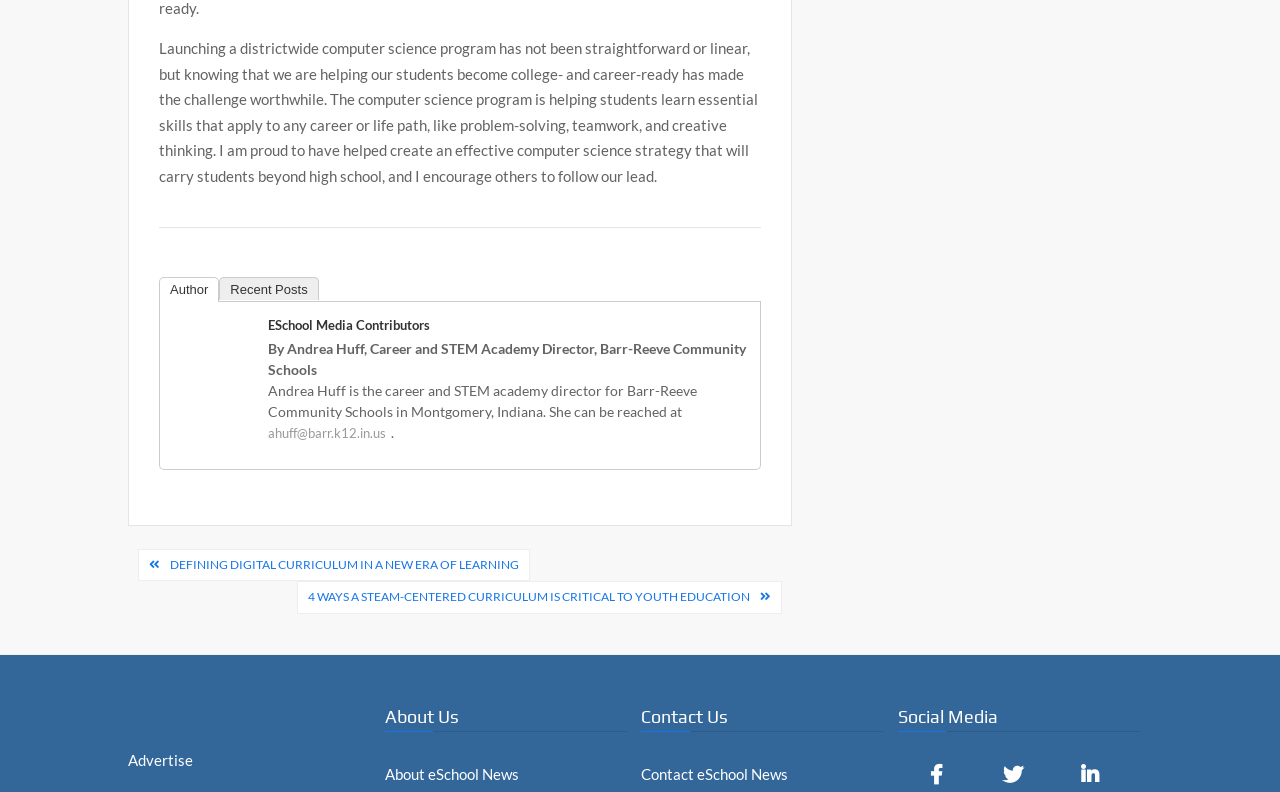Find the bounding box coordinates of the UI element according to this description: "Recent Posts".

[0.171, 0.35, 0.249, 0.379]